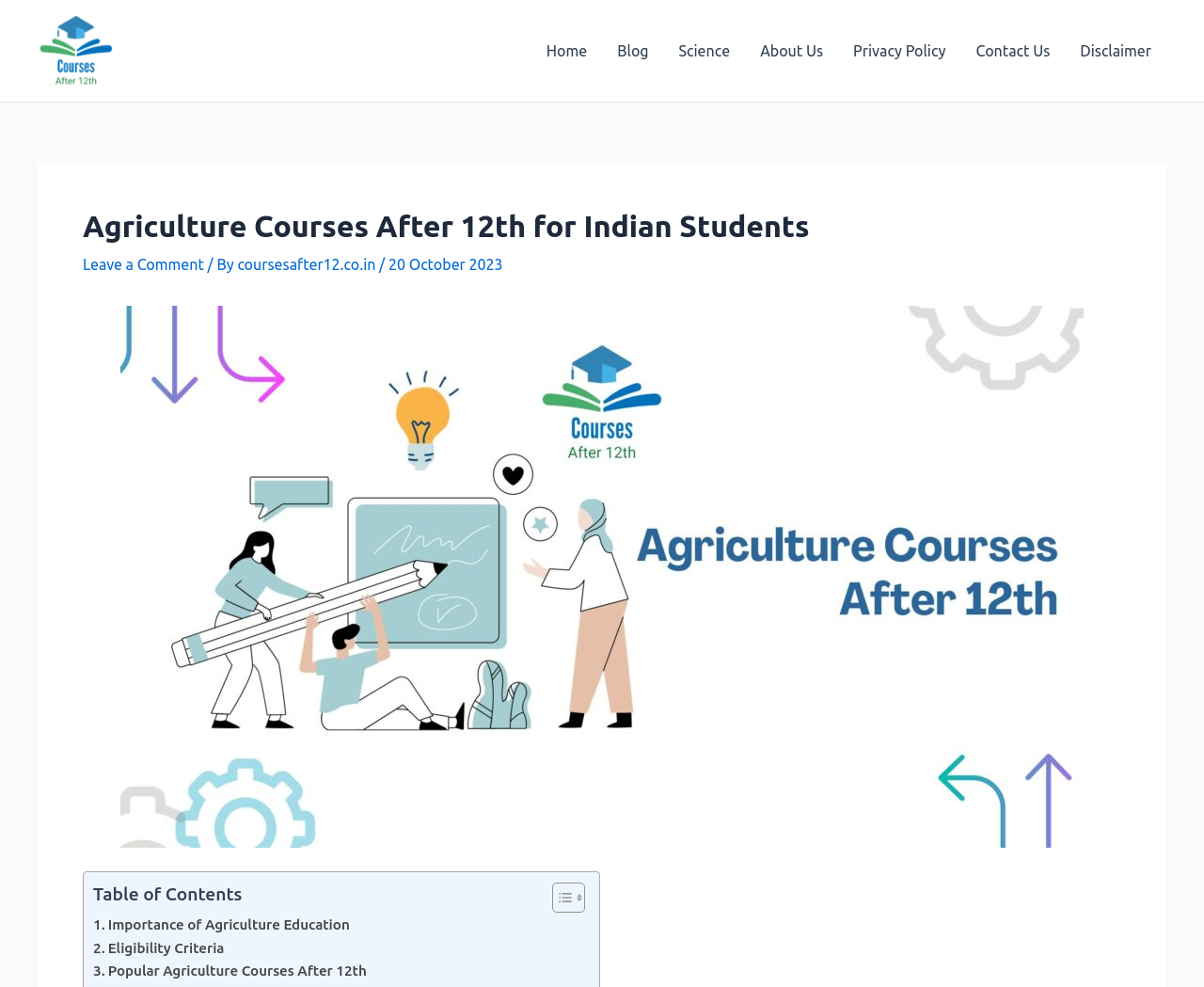Identify the bounding box coordinates of the clickable section necessary to follow the following instruction: "Click on the 'Arch Linux' link". The coordinates should be presented as four float numbers from 0 to 1, i.e., [left, top, right, bottom].

None